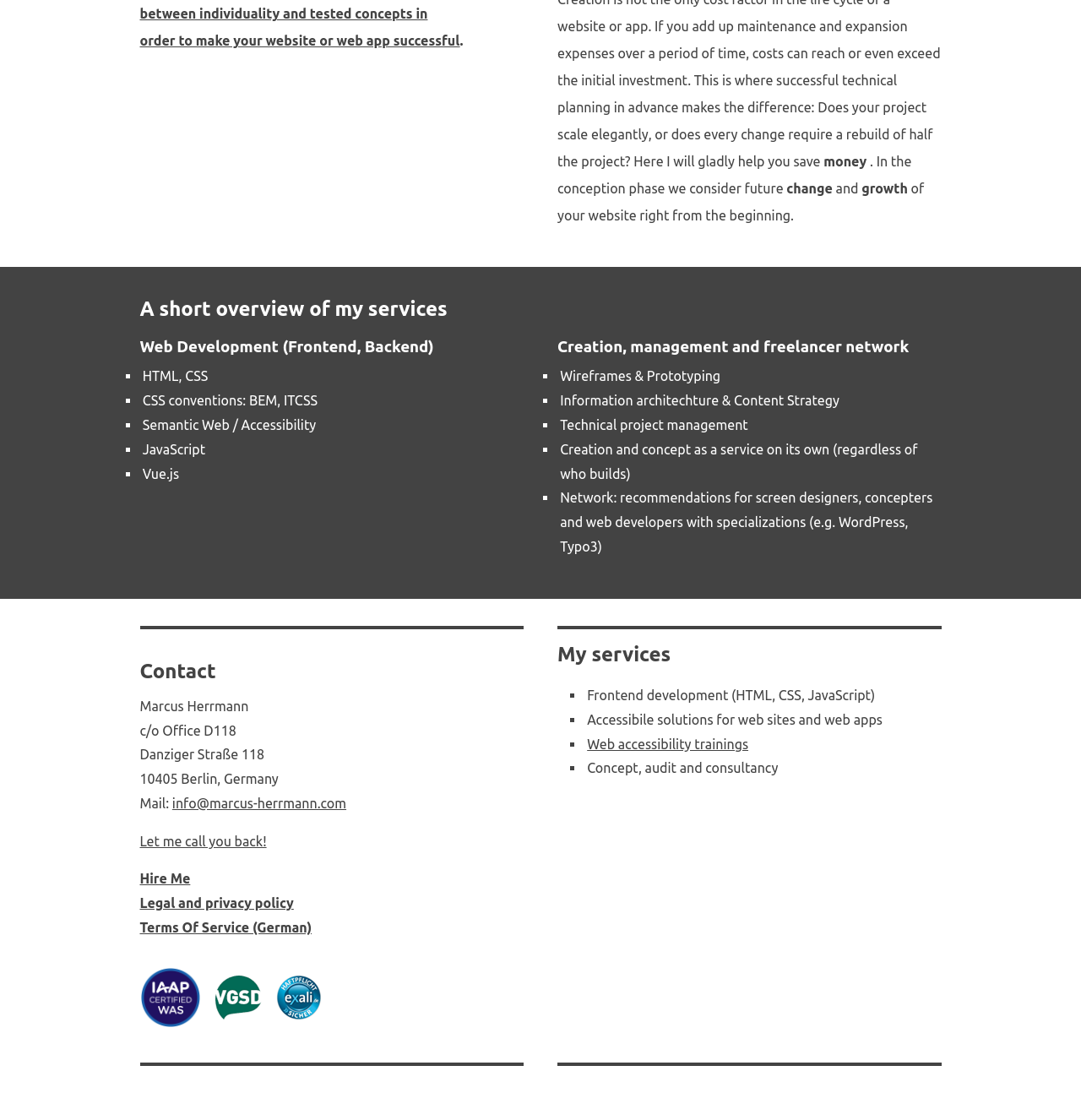What is the format of the 'Creation and concept as a service'?
Based on the image, answer the question with as much detail as possible.

The 'Creation and concept as a service' is likely offered in the format of wireframes and prototyping, as indicated by the list of skills and services mentioned under the heading 'Creation, management and freelancer network'.